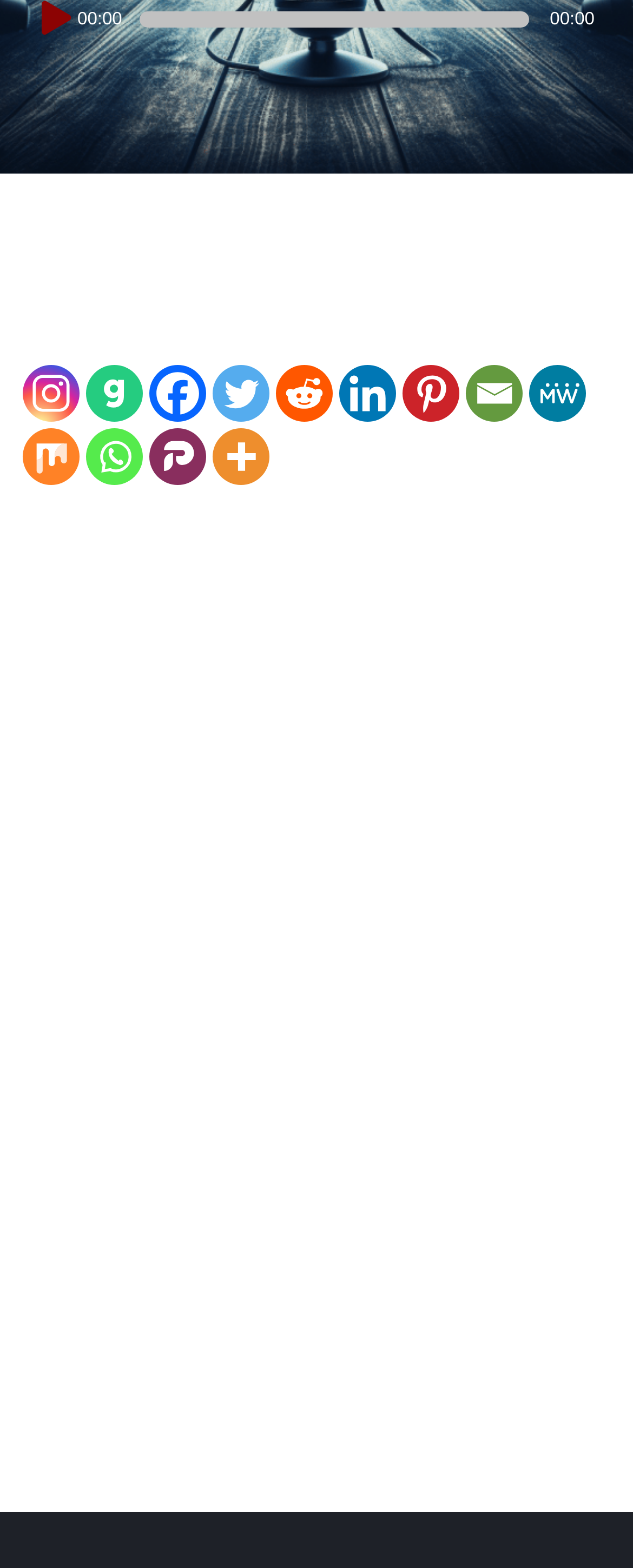Using floating point numbers between 0 and 1, provide the bounding box coordinates in the format (top-left x, top-left y, bottom-right x, bottom-right y). Locate the UI element described here: 00:00

[0.221, 0.007, 0.835, 0.017]